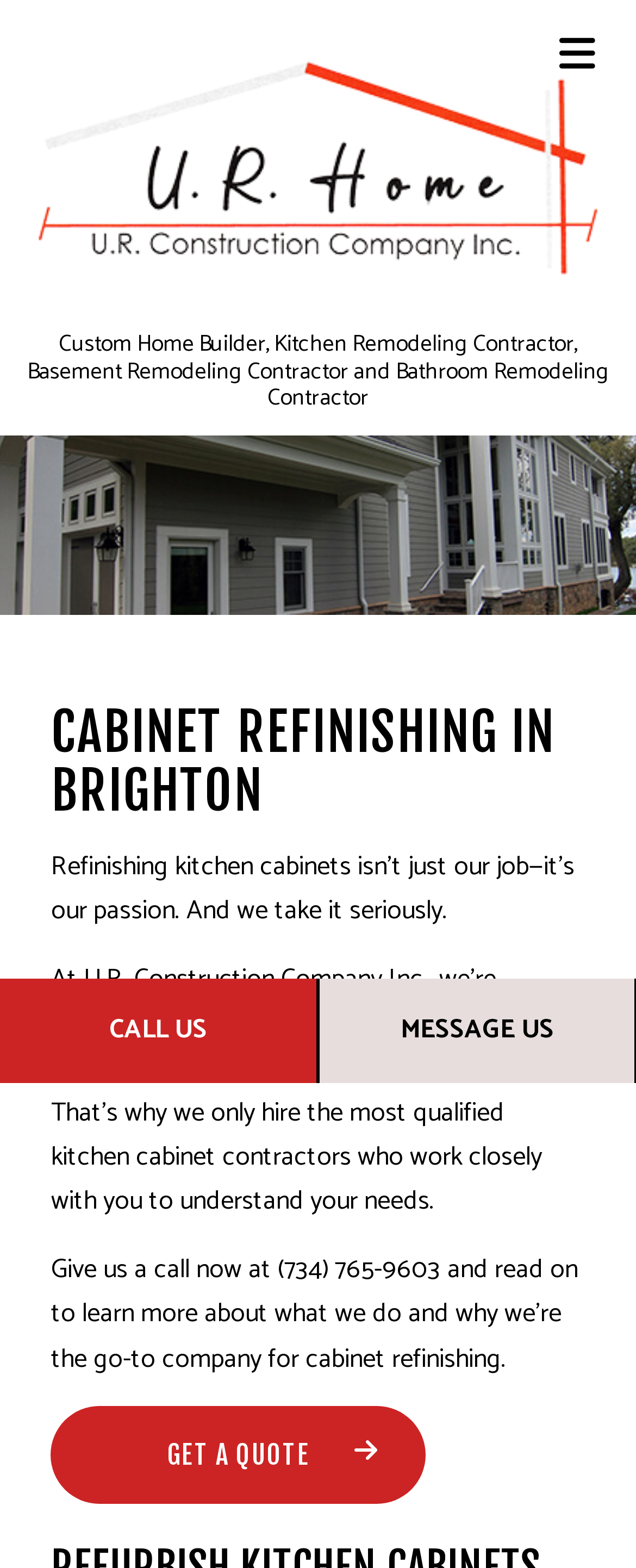Describe the webpage meticulously, covering all significant aspects.

The webpage is about U.R. Construction, a company specializing in cabinet refinishing in Brighton. At the top left corner, there is a logo of U.R. Construction Company Inc. Below the logo, there is a brief description of the company's services, including custom home building, kitchen remodeling, basement remodeling, and bathroom remodeling.

On the top right side, there are two buttons, "CALL US" and "MESSAGE US", which are likely contact options. Below these buttons, there is a prominent heading "CABINET REFINISHING IN BRIGHTON" that highlights the company's specialty.

The main content of the webpage is divided into several paragraphs. The first paragraph explains the company's passion for refinishing kitchen cabinets and their commitment to providing seamless services. The second paragraph mentions the company's hiring process, where they only employ qualified kitchen cabinet contractors who work closely with clients to understand their needs.

There are two links within the paragraphs, "refinishing service" and "contractors", which likely provide more information about the company's services and team. At the bottom of the main content, there is a call-to-action, encouraging visitors to call the company at (734) 765-9603 and read on to learn more about their services. Finally, there is a "GET A QUOTE" button with an arrow icon, which is likely a prominent call-to-action.